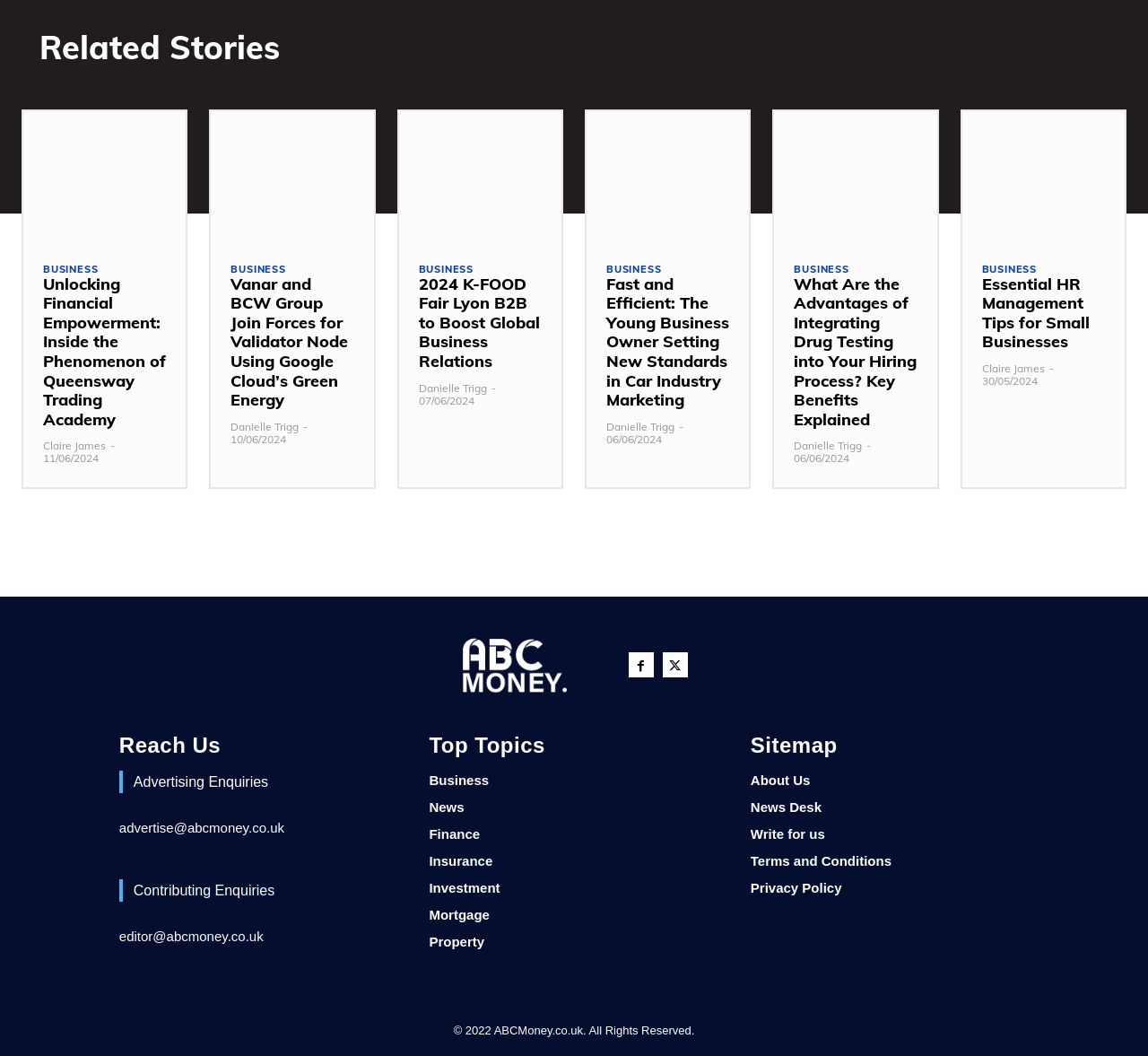Please indicate the bounding box coordinates of the element's region to be clicked to achieve the instruction: "Read the 'Essential HR Management Tips for Small Businesses' article". Provide the coordinates as four float numbers between 0 and 1, i.e., [left, top, right, bottom].

[0.855, 0.26, 0.962, 0.333]